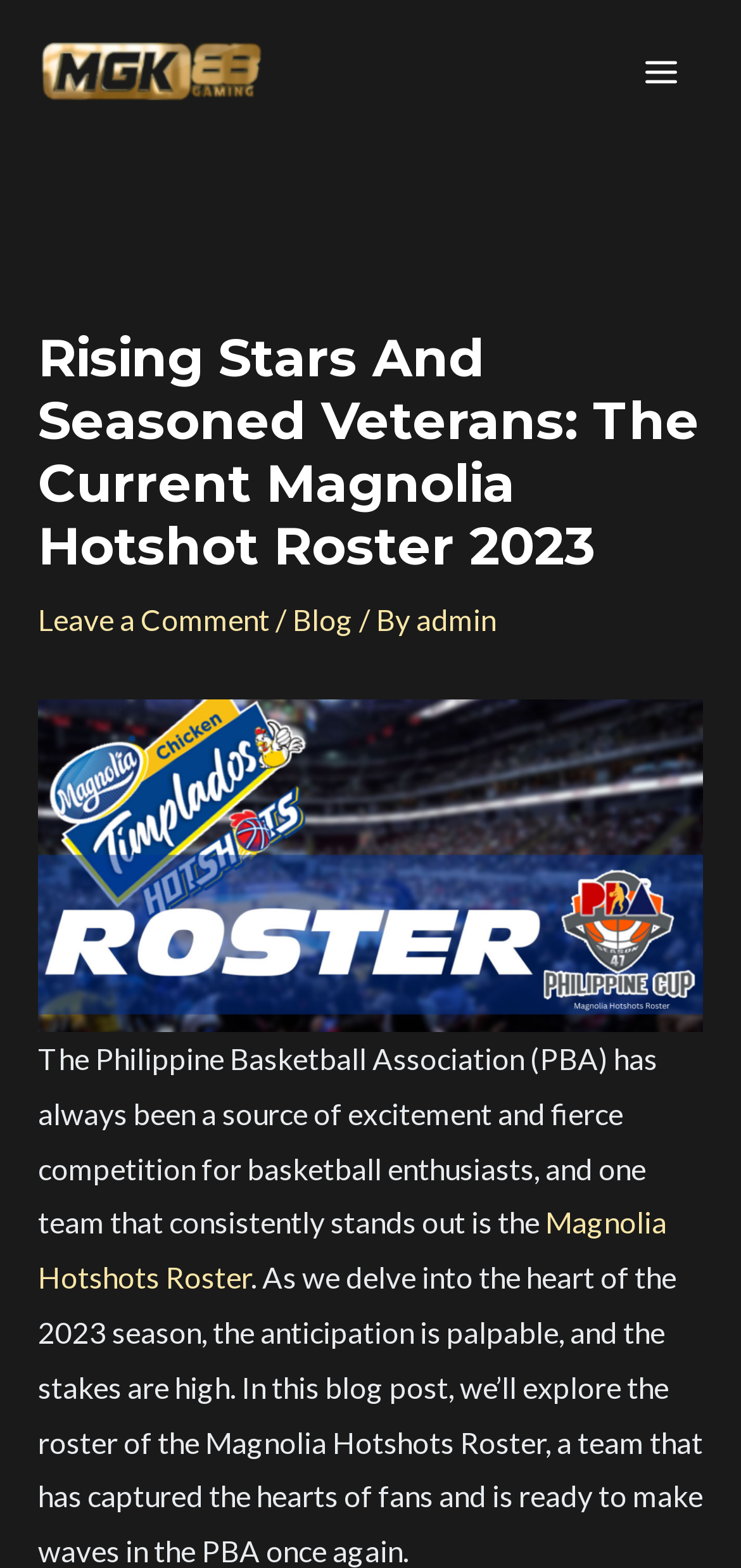Locate and provide the bounding box coordinates for the HTML element that matches this description: "Leave a Comment".

[0.051, 0.384, 0.364, 0.406]